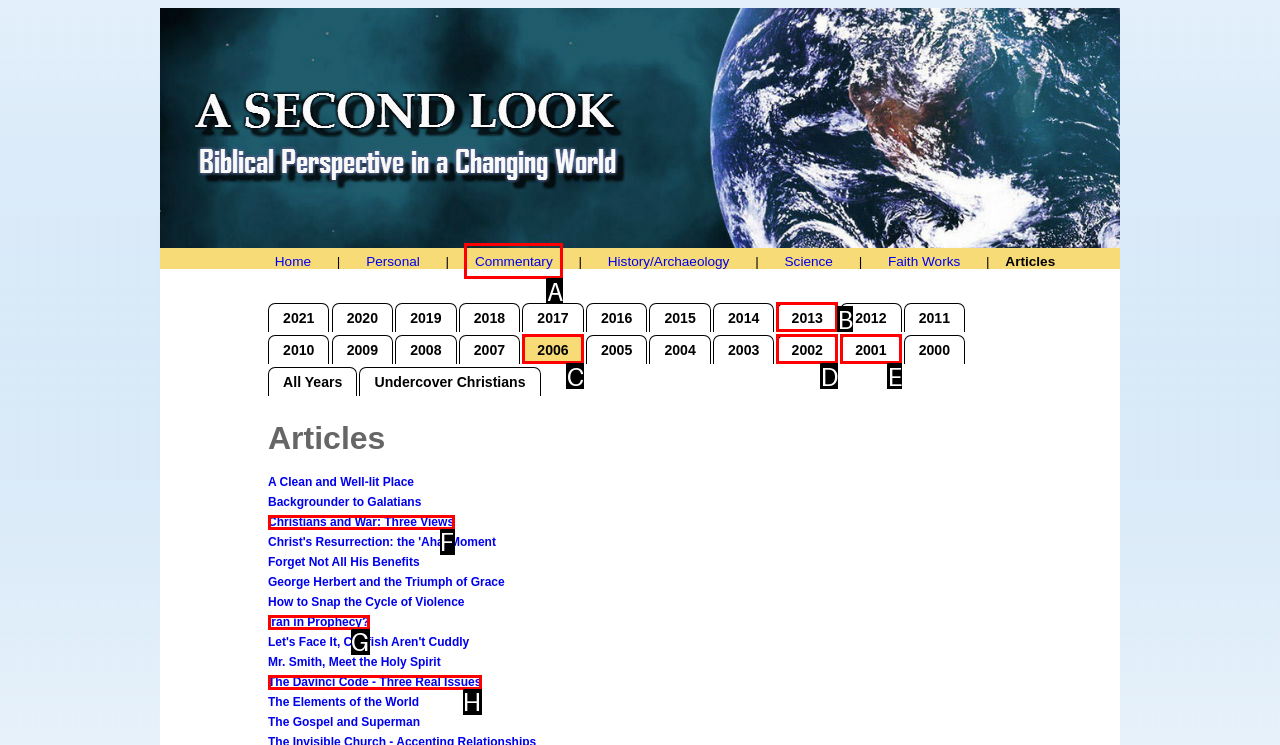Tell me which one HTML element best matches the description: Iran in Prophecy?
Answer with the option's letter from the given choices directly.

G